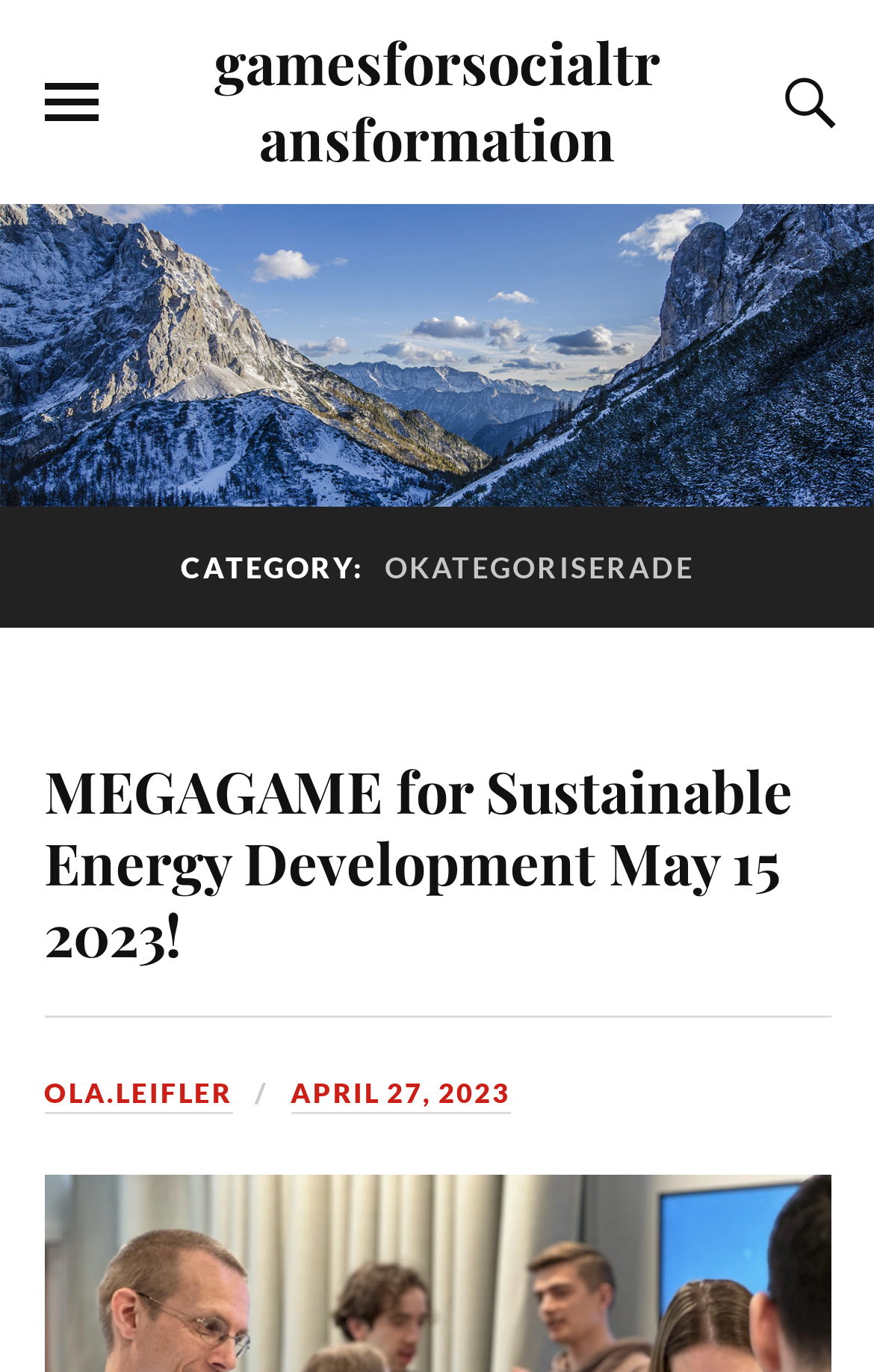Identify the bounding box of the HTML element described as: "Toggle the search field".

[0.888, 0.03, 0.95, 0.118]